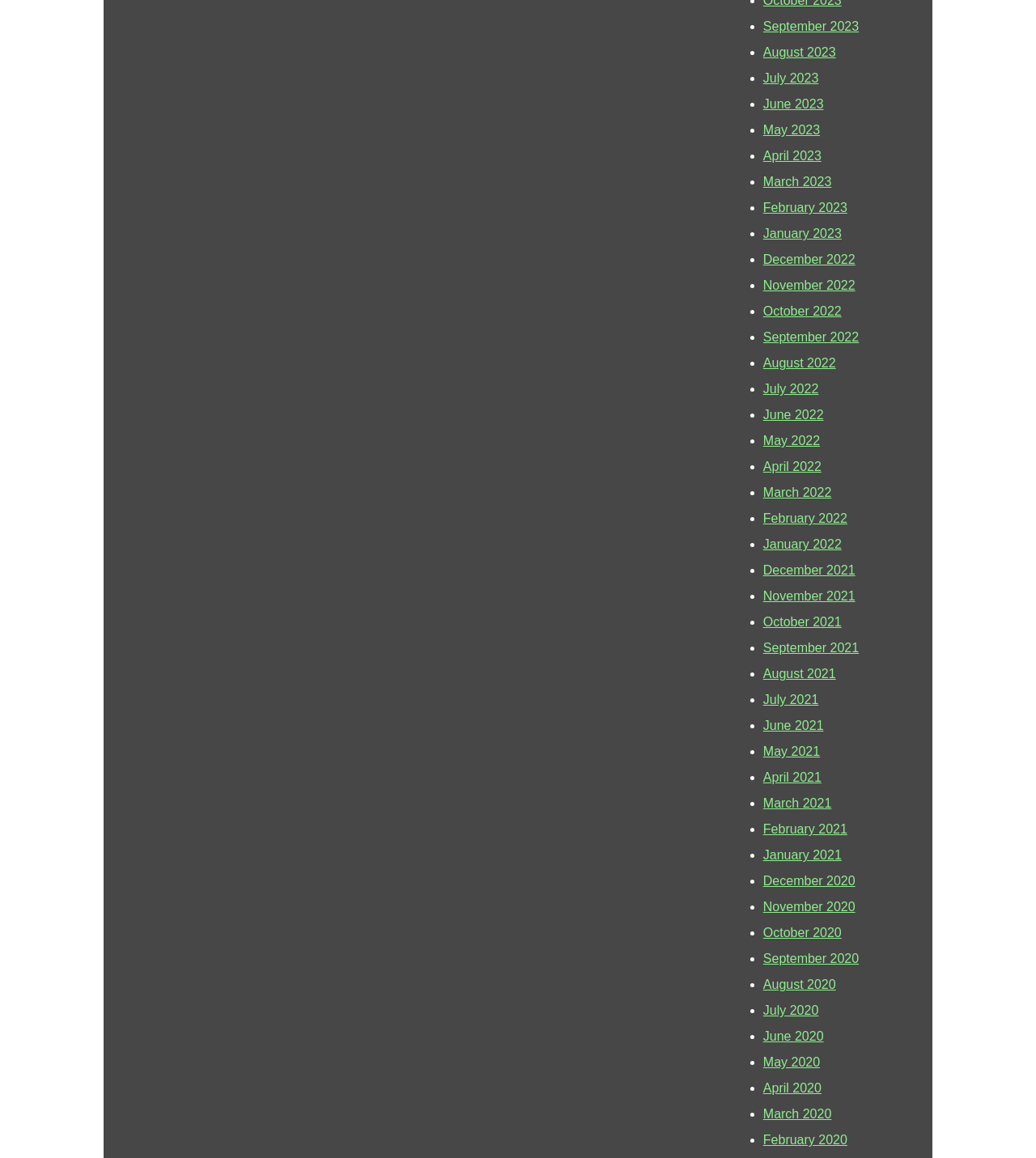Find the bounding box coordinates for the area that must be clicked to perform this action: "View January 2021".

[0.737, 0.733, 0.812, 0.744]